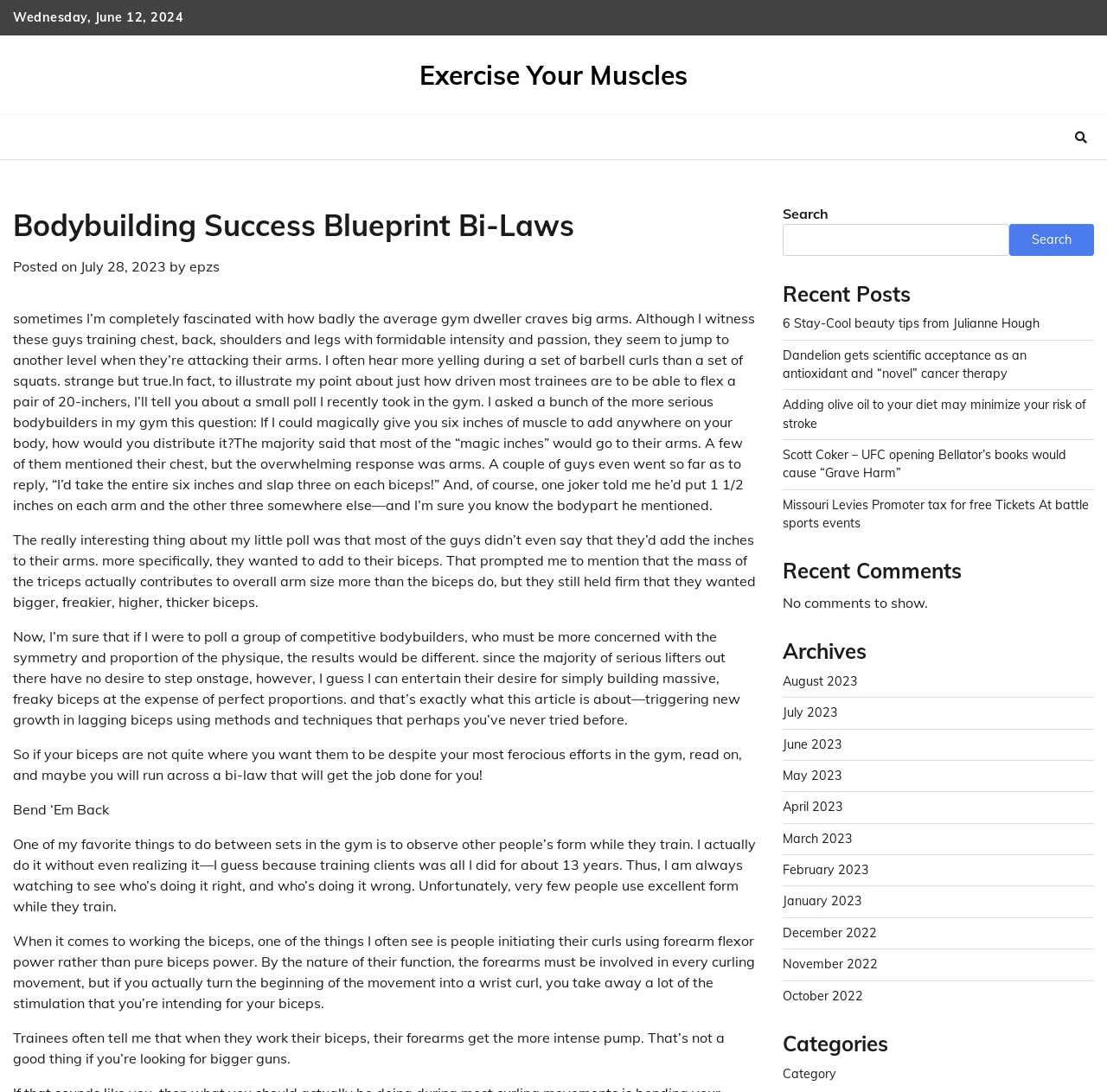What is the function of the 'Archives' section?
Refer to the image and provide a detailed answer to the question.

The 'Archives' section provides a list of links to past posts, organized by month and year, allowing users to access and read older content on the website.